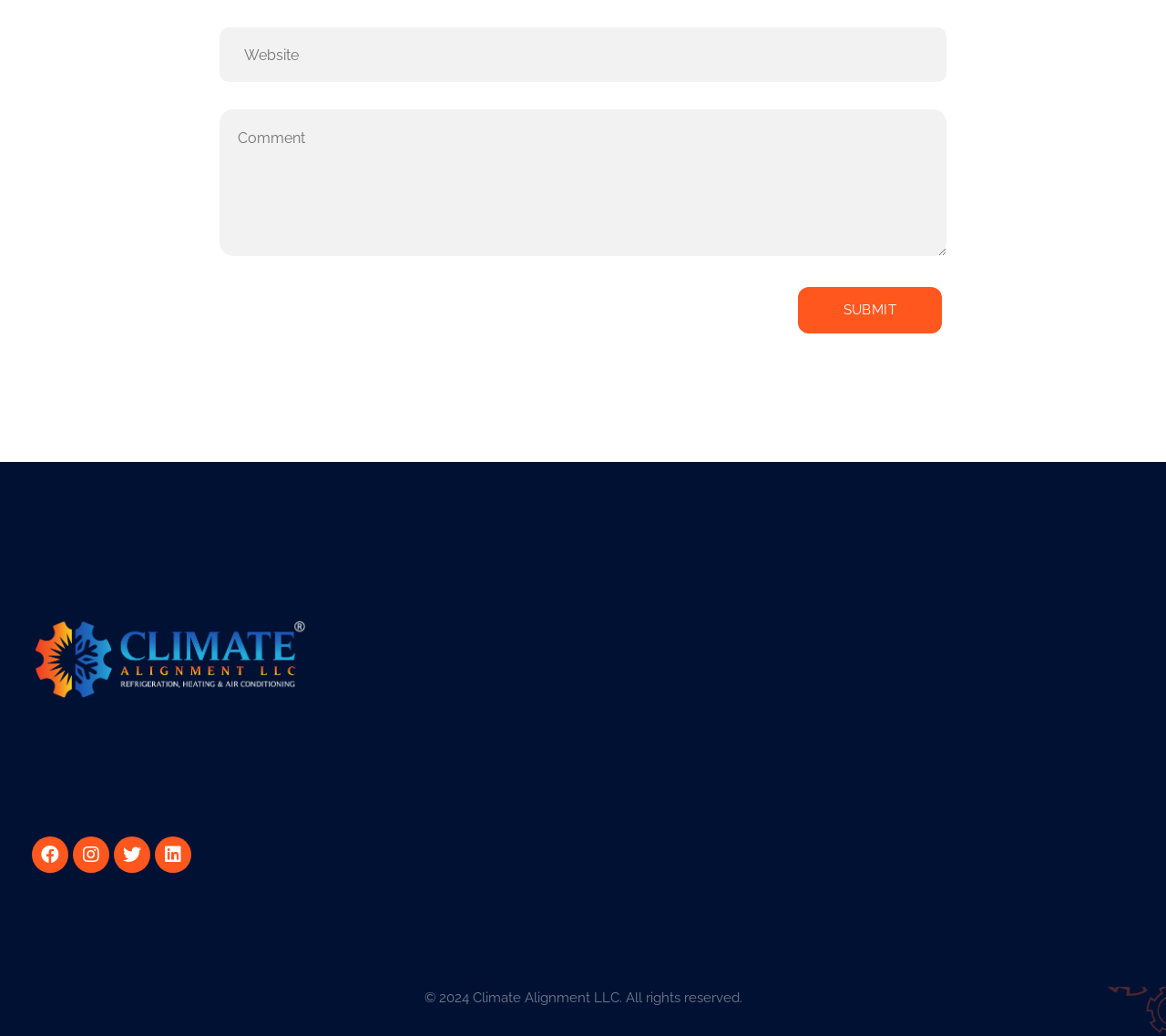What is the company's location?
Answer with a single word or phrase, using the screenshot for reference.

Denver, CO